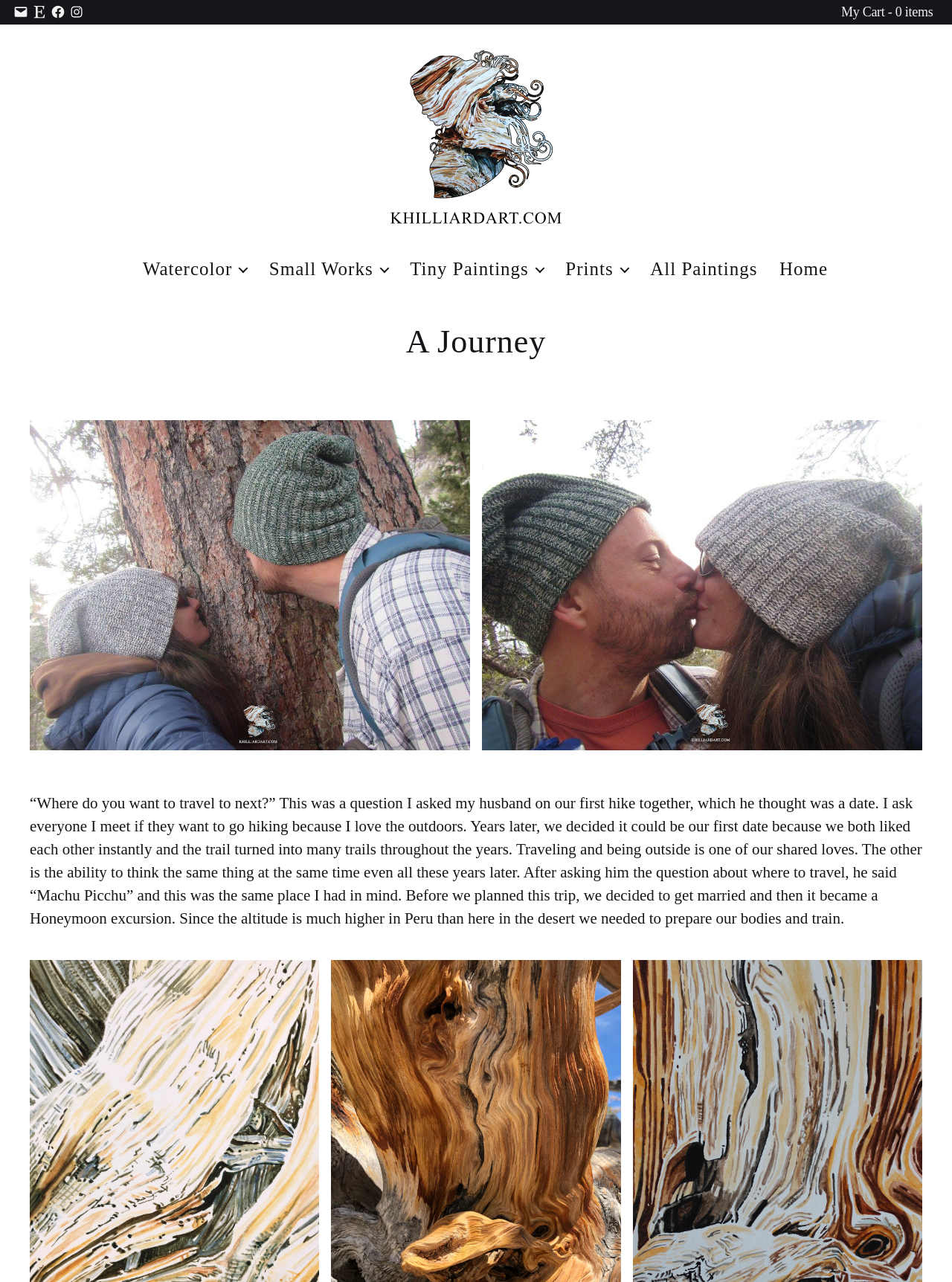Please identify the bounding box coordinates of the element on the webpage that should be clicked to follow this instruction: "Click on the Australian Government link". The bounding box coordinates should be given as four float numbers between 0 and 1, formatted as [left, top, right, bottom].

None